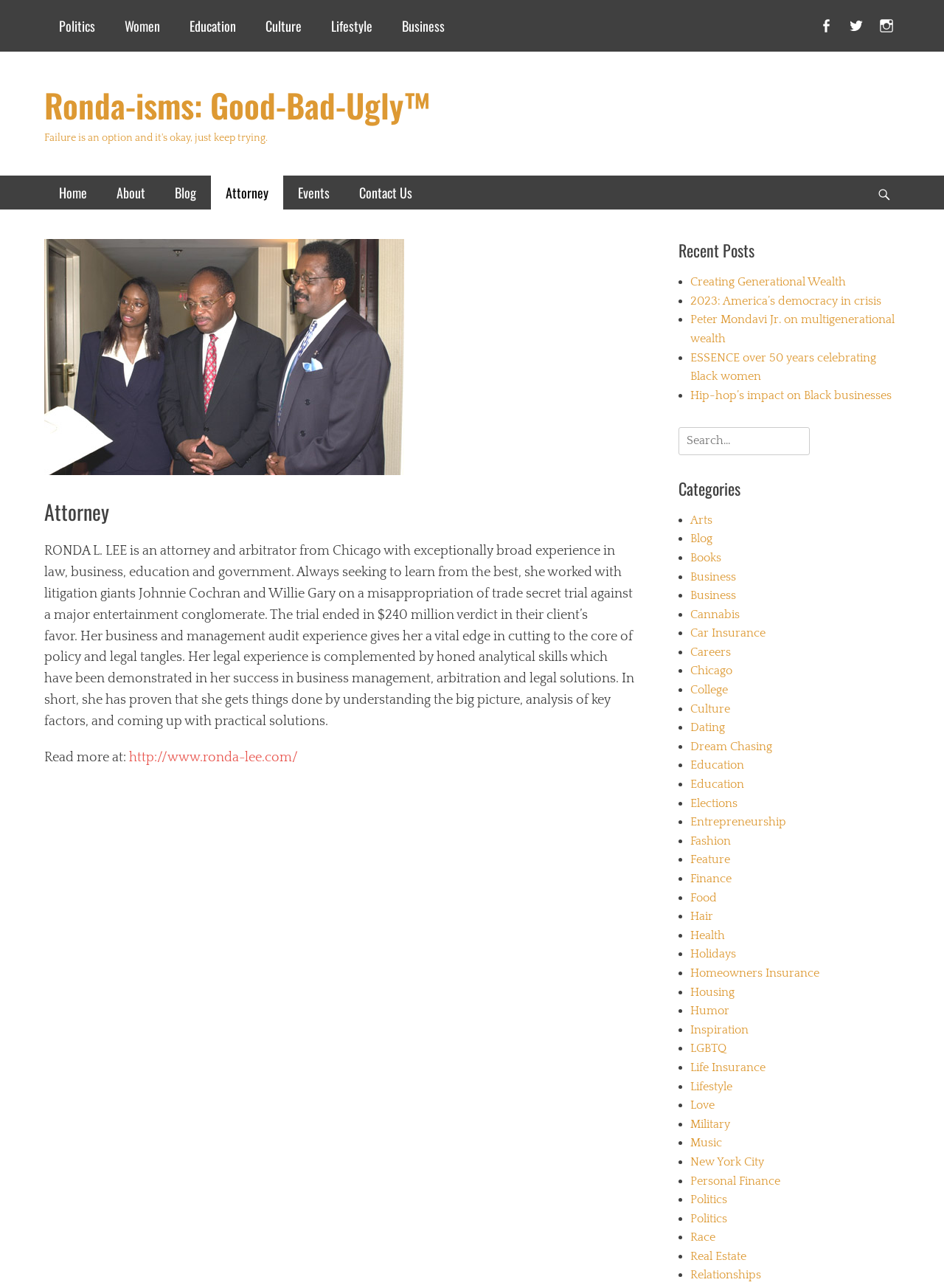What is the name of the trial Ronda L. Lee worked on? Based on the screenshot, please respond with a single word or phrase.

Misappropriation of trade secret trial